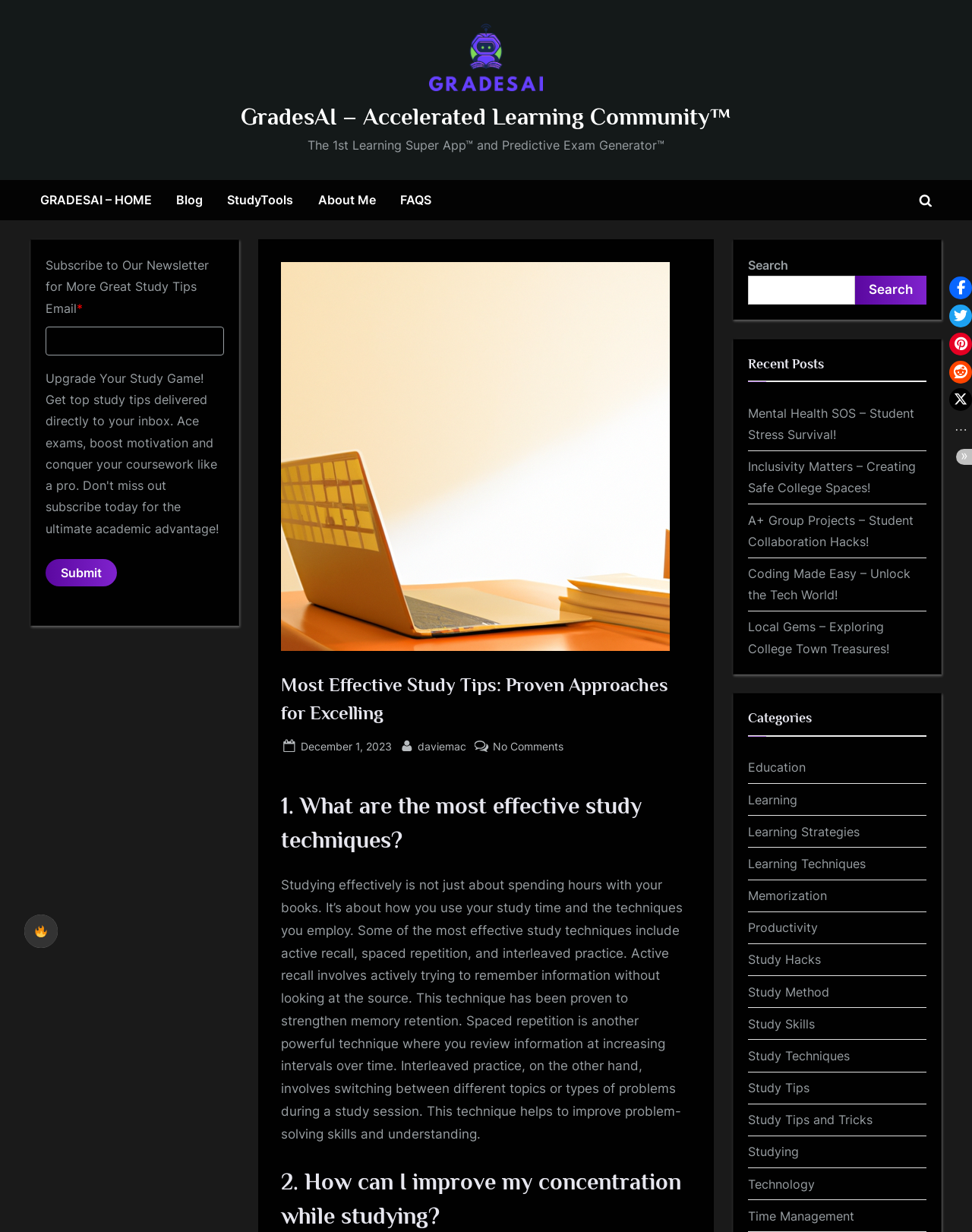Using the details in the image, give a detailed response to the question below:
What is the purpose of active recall?

According to the webpage, active recall involves actively trying to remember information without looking at the source, and this technique has been proven to strengthen memory retention.